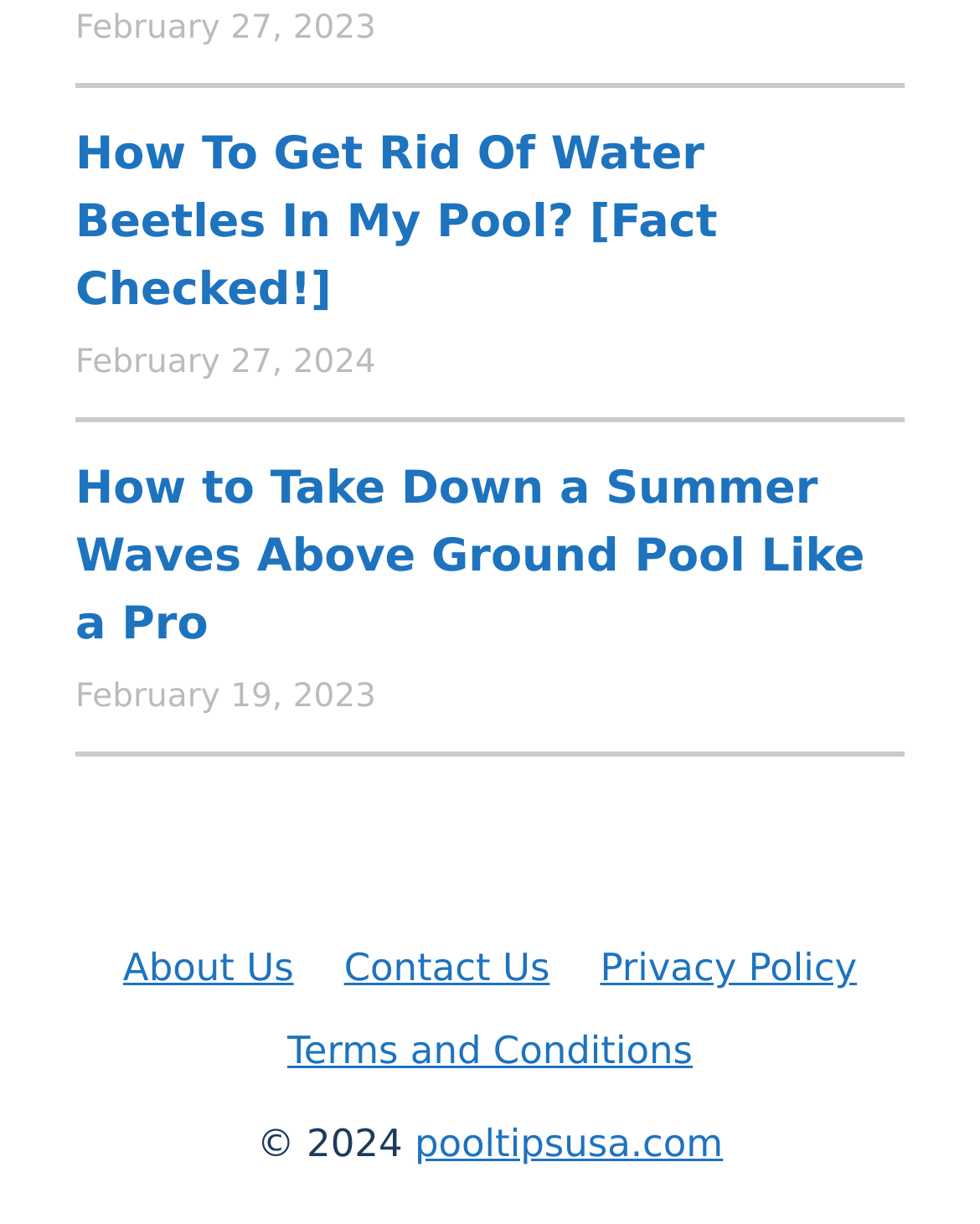What is the name of the website?
Deliver a detailed and extensive answer to the question.

I found the website's name in the footer section, where it is written as 'pooltipsusa.com'.